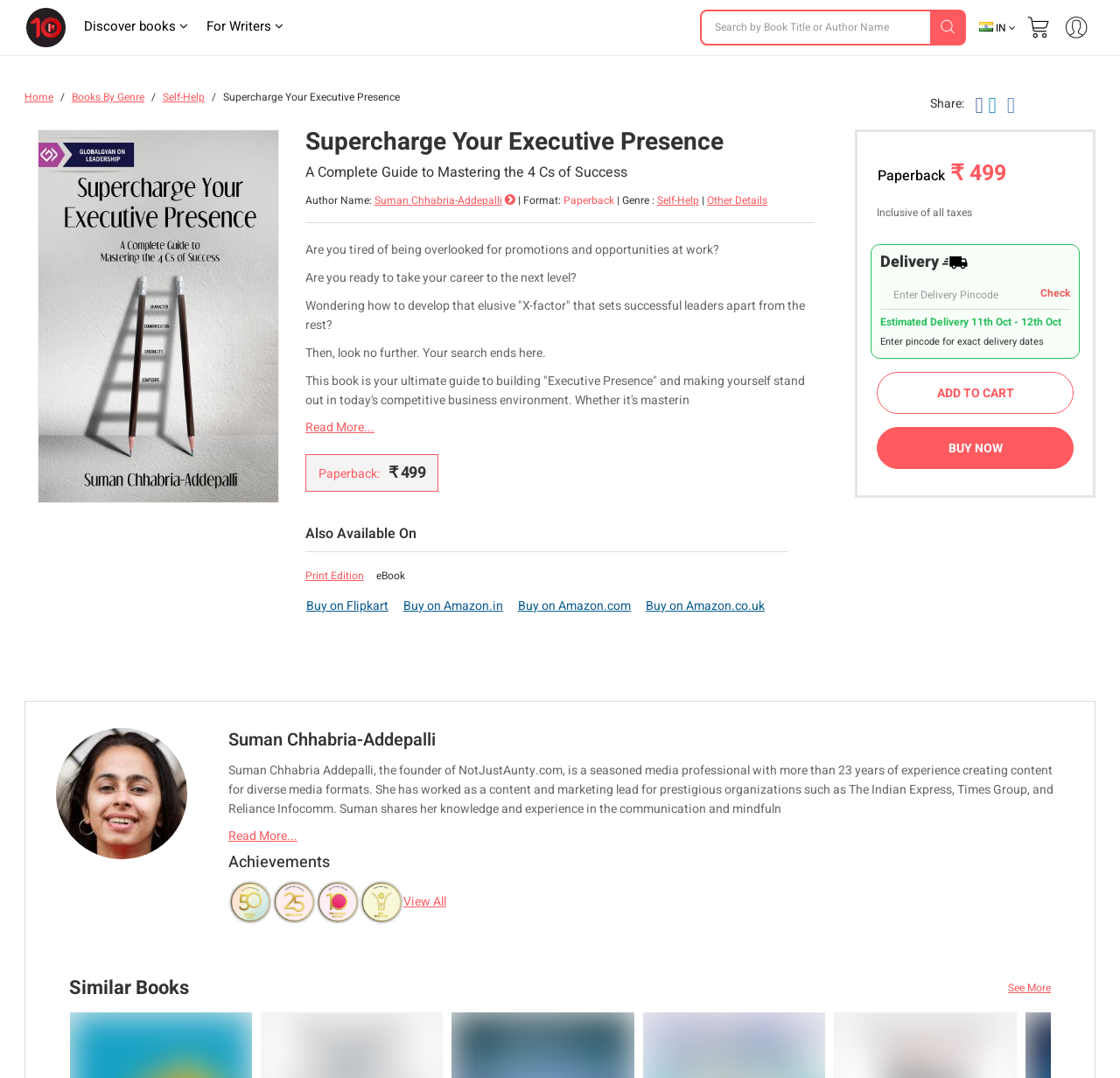What is the genre of the book? Refer to the image and provide a one-word or short phrase answer.

Self-Help